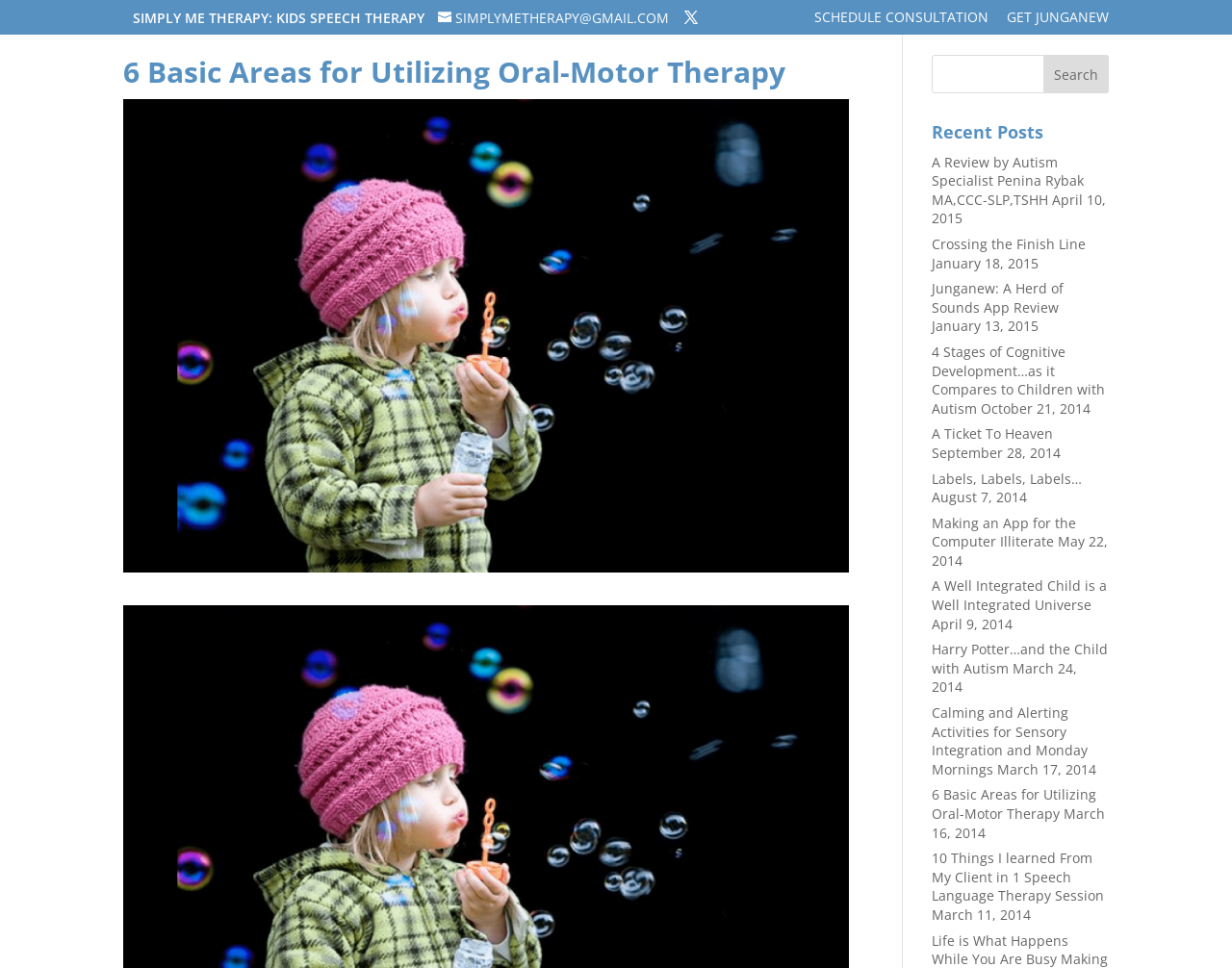What type of posts are listed on the webpage?
Using the picture, provide a one-word or short phrase answer.

Blog posts